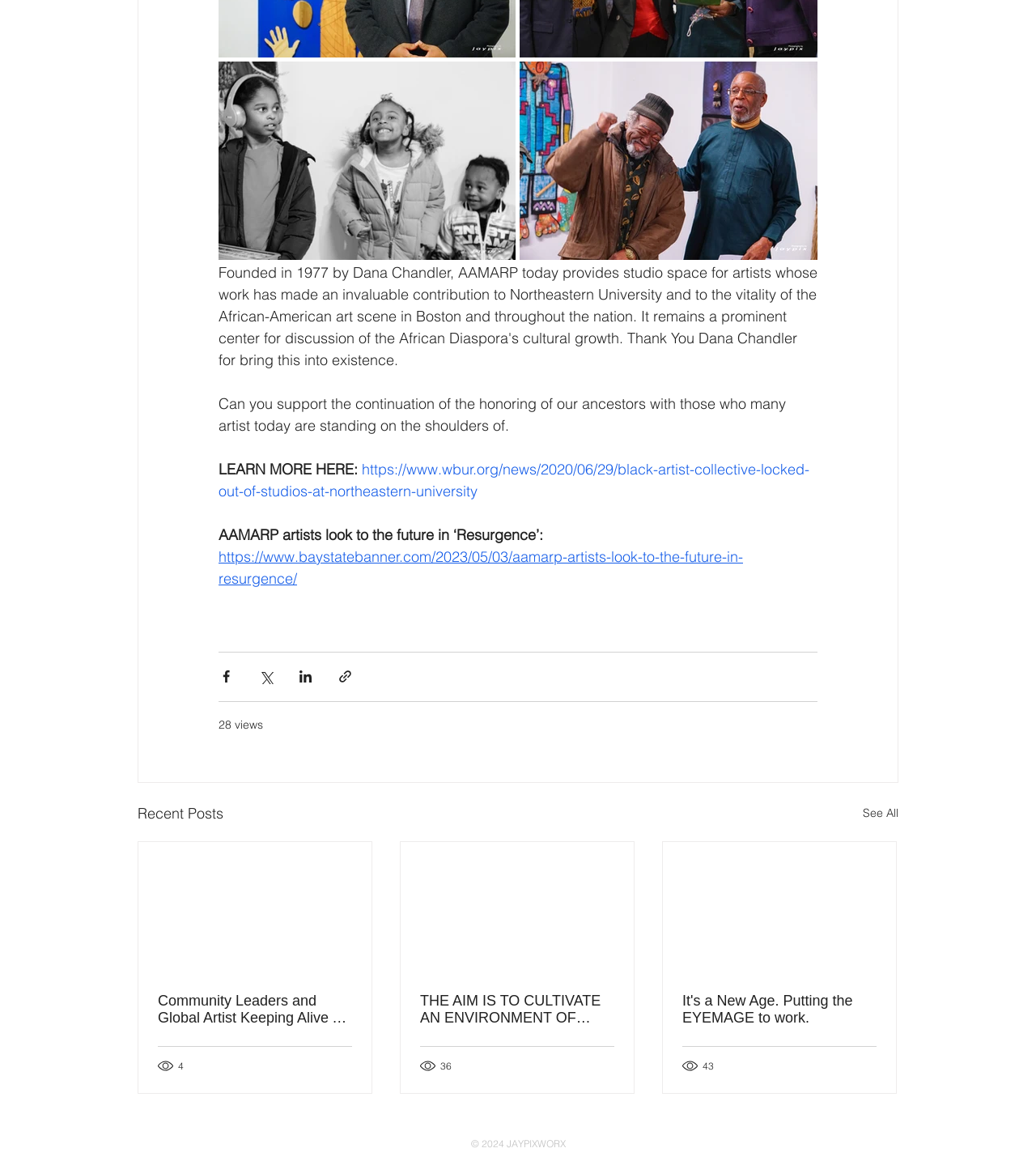Determine the bounding box coordinates of the region I should click to achieve the following instruction: "Read the article 'Community Leaders and Global Artist Keeping Alive A Historical Narrative.'". Ensure the bounding box coordinates are four float numbers between 0 and 1, i.e., [left, top, right, bottom].

[0.152, 0.855, 0.34, 0.884]